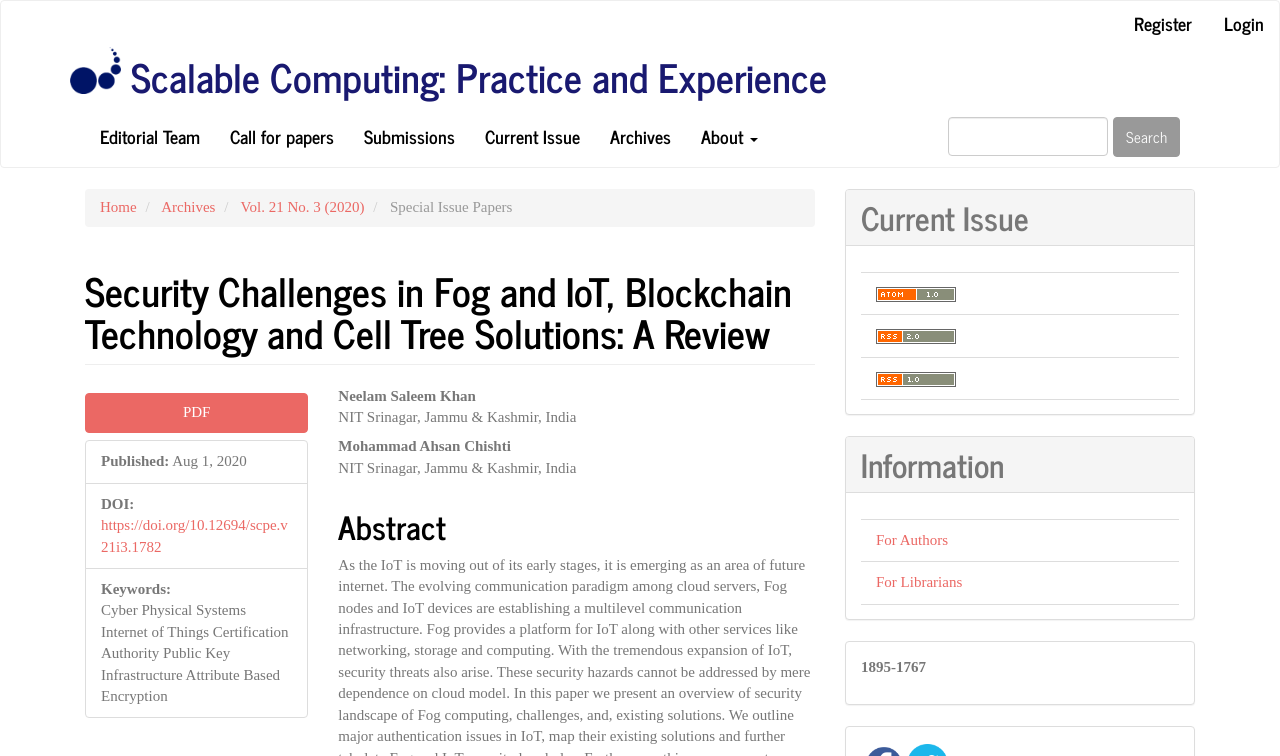Using the image as a reference, answer the following question in as much detail as possible:
What is the ISSN of the journal?

I found the ISSN by looking at the 'ISSN' section on the webpage, which is located at the bottom of the page. The ISSN is specified as '1895-1767'.